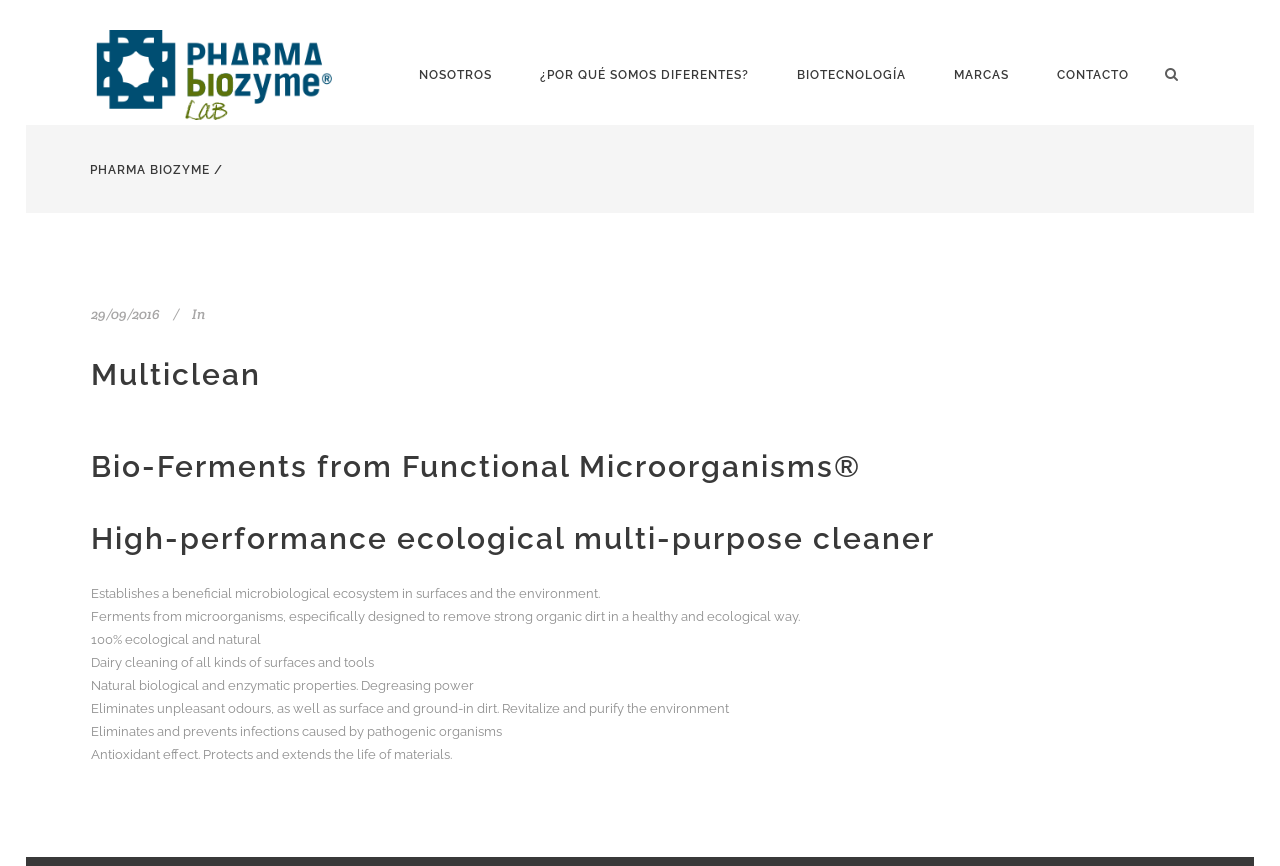Identify the bounding box for the UI element described as: "Pharma Biozyme". The coordinates should be four float numbers between 0 and 1, i.e., [left, top, right, bottom].

[0.07, 0.188, 0.164, 0.204]